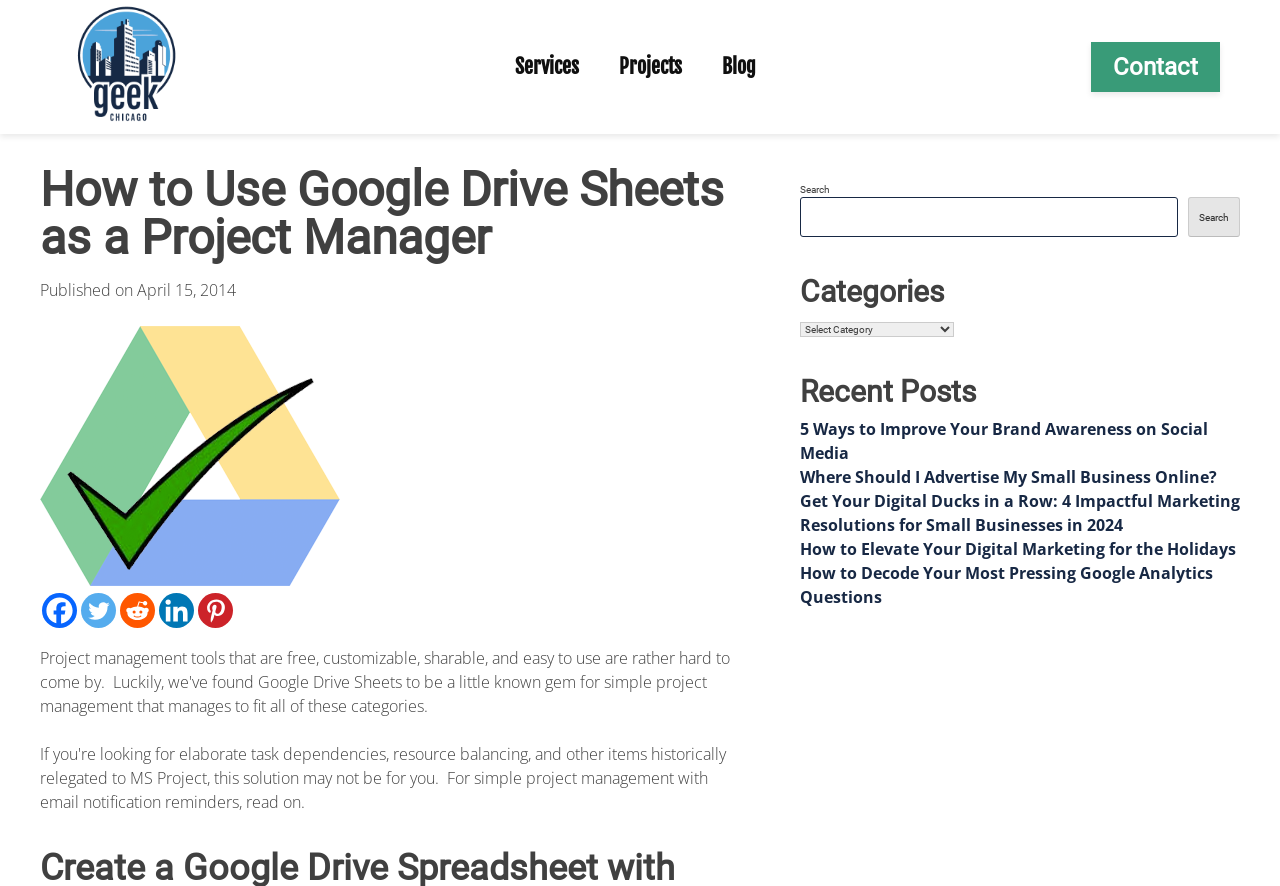Please specify the bounding box coordinates in the format (top-left x, top-left y, bottom-right x, bottom-right y), with all values as floating point numbers between 0 and 1. Identify the bounding box of the UI element described by: aria-label="Facebook" title="Facebook"

[0.033, 0.669, 0.06, 0.709]